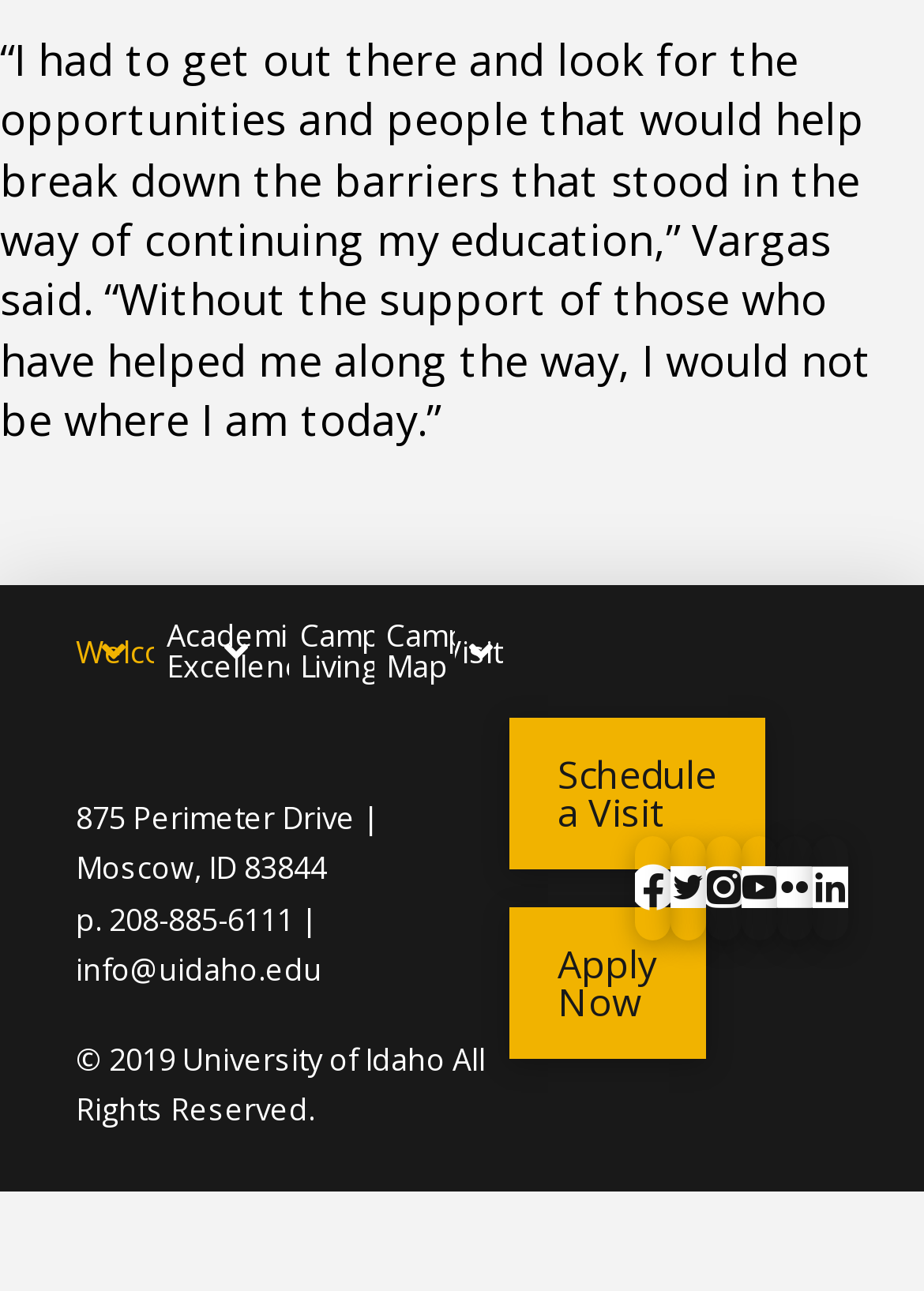Please predict the bounding box coordinates (top-left x, top-left y, bottom-right x, bottom-right y) for the UI element in the screenshot that fits the description: Pin It

None